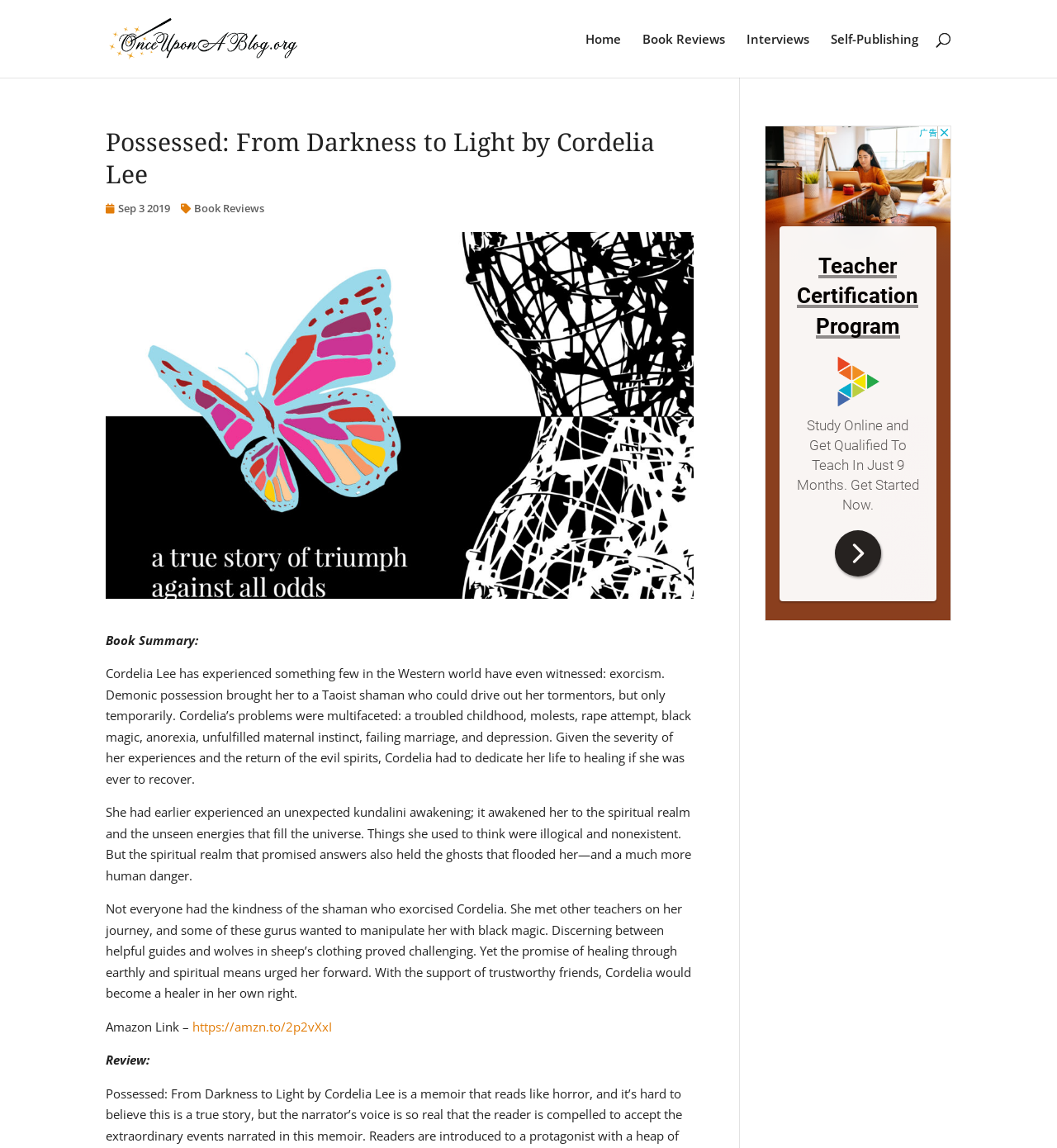Who is the author of this book?
Refer to the screenshot and deliver a thorough answer to the question presented.

The author of the book is mentioned in the heading 'Possessed: From Darkness to Light by Cordelia Lee' which is located at the top of the webpage.